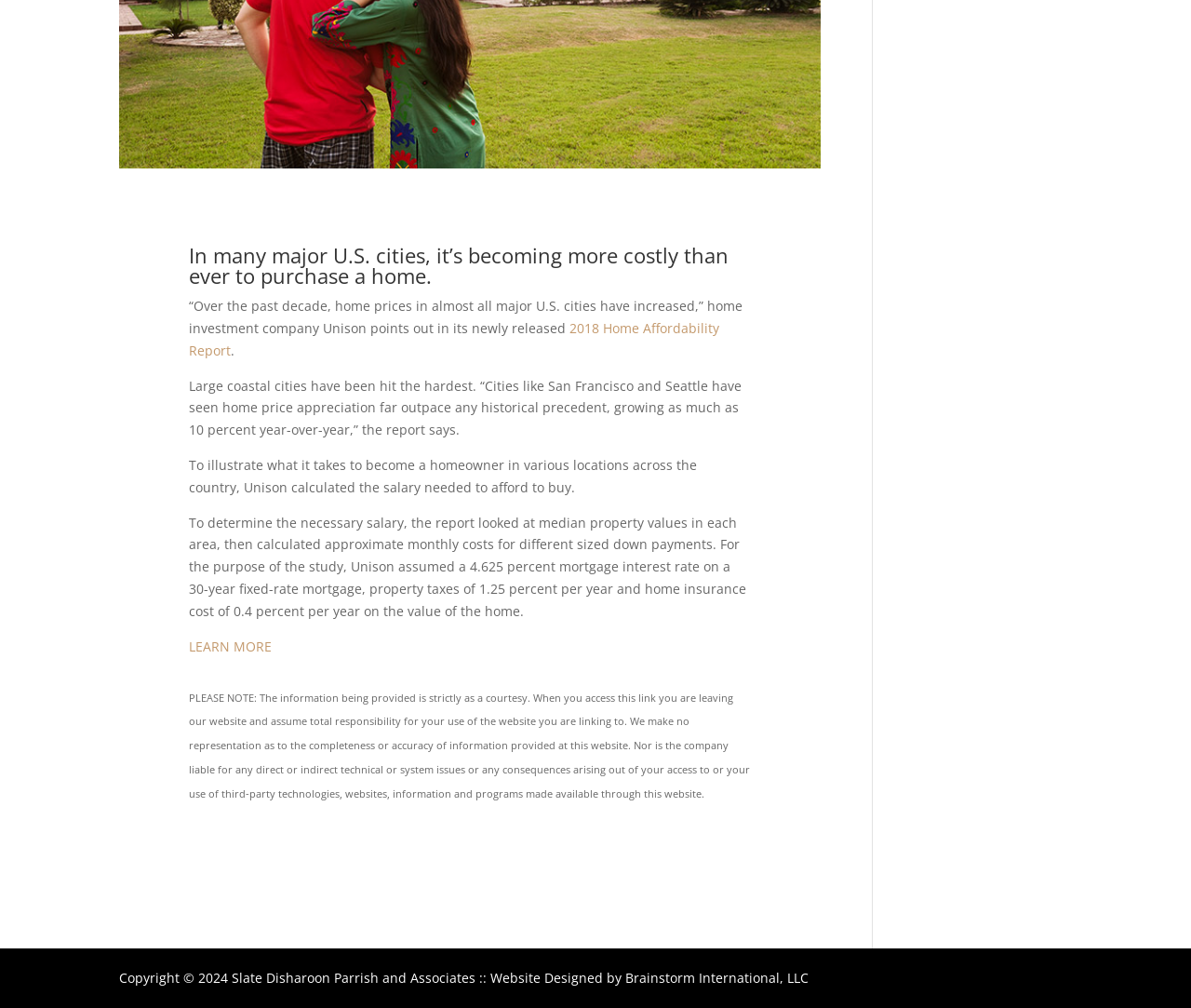Please determine the bounding box coordinates for the element with the description: "more costly than ever".

[0.159, 0.239, 0.612, 0.287]